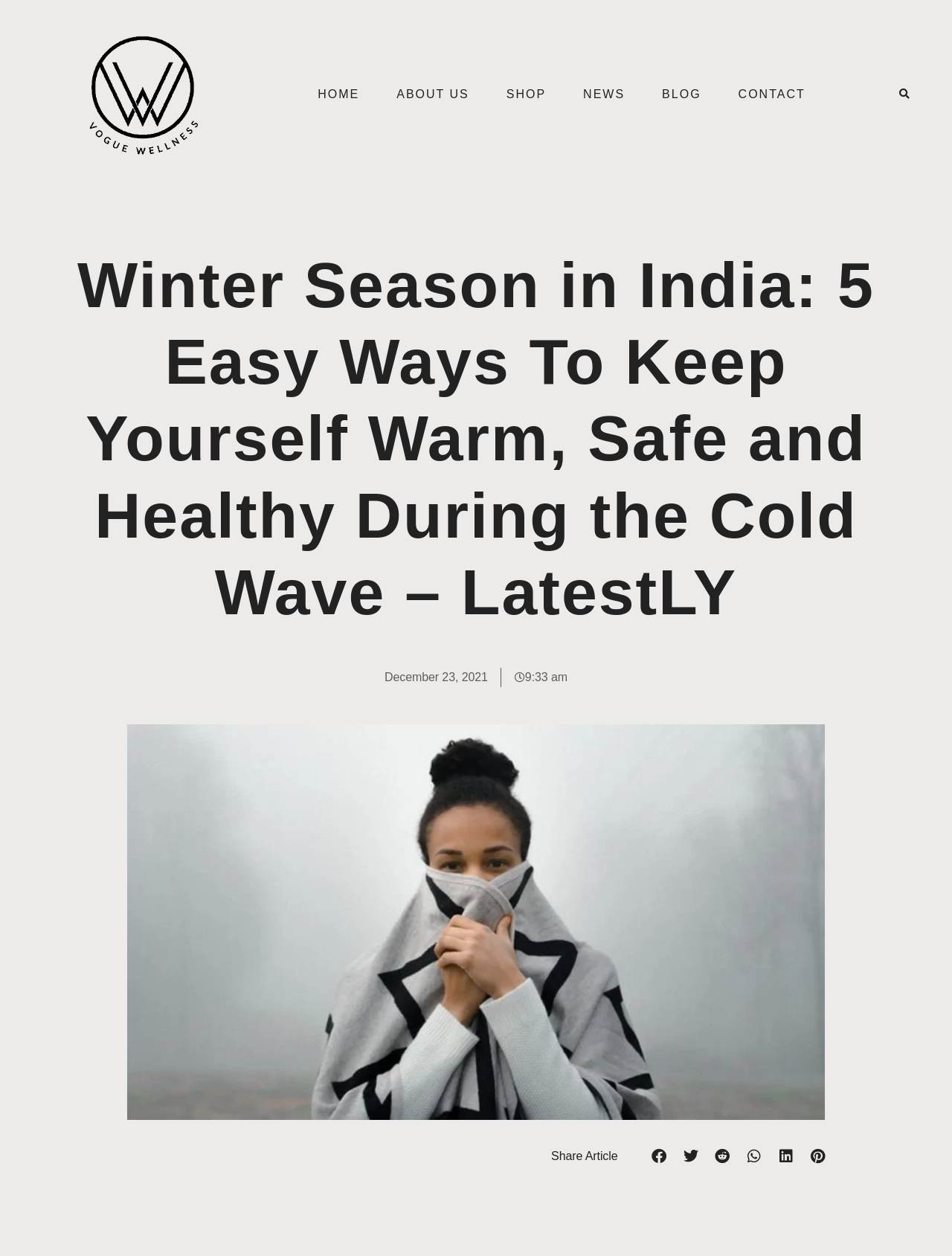Identify the bounding box coordinates of the area that should be clicked in order to complete the given instruction: "read the latest news". The bounding box coordinates should be four float numbers between 0 and 1, i.e., [left, top, right, bottom].

[0.613, 0.068, 0.656, 0.082]